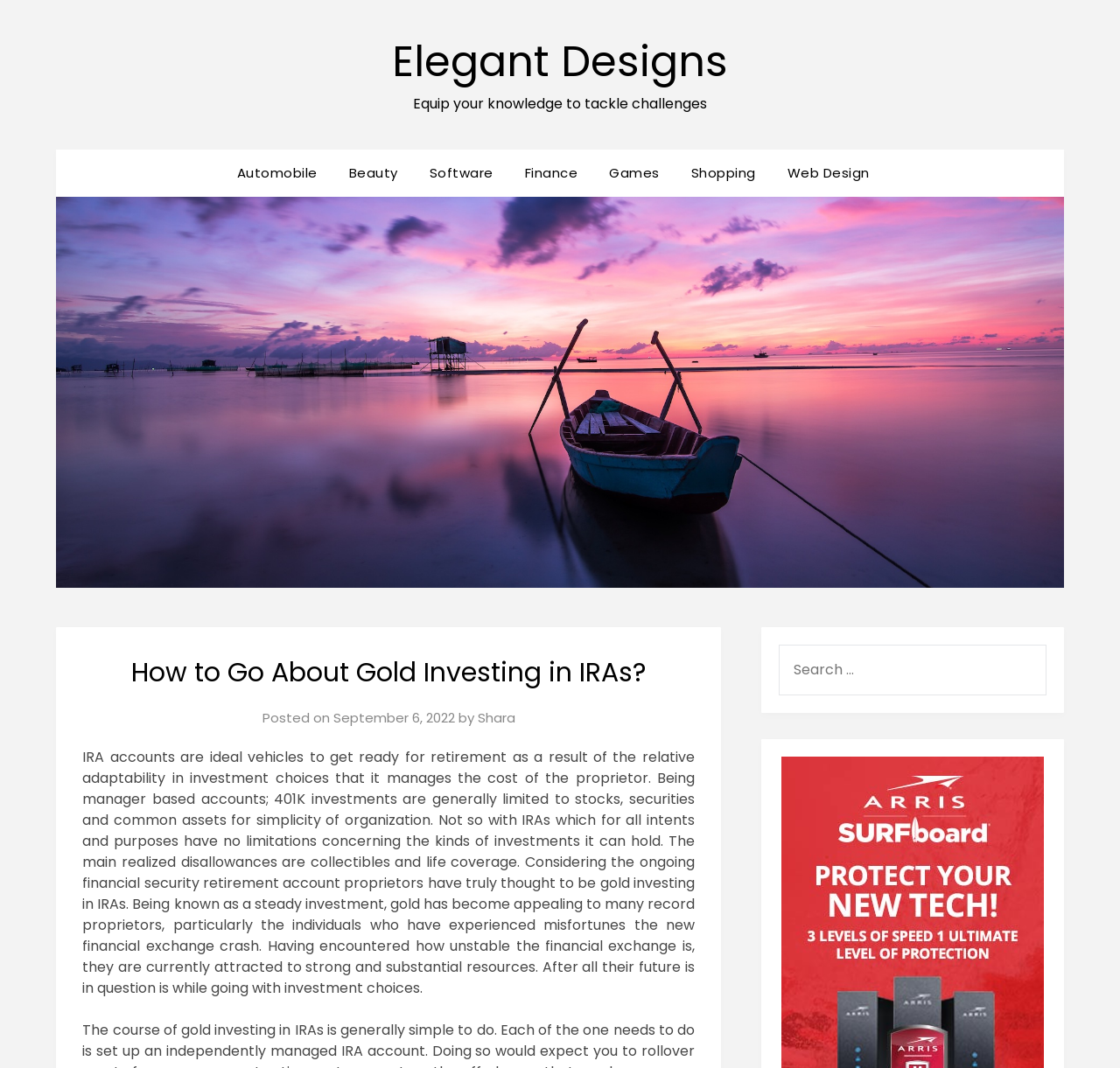Identify the bounding box coordinates for the UI element described as: "September 6, 2022August 2, 2022". The coordinates should be provided as four floats between 0 and 1: [left, top, right, bottom].

[0.297, 0.664, 0.406, 0.681]